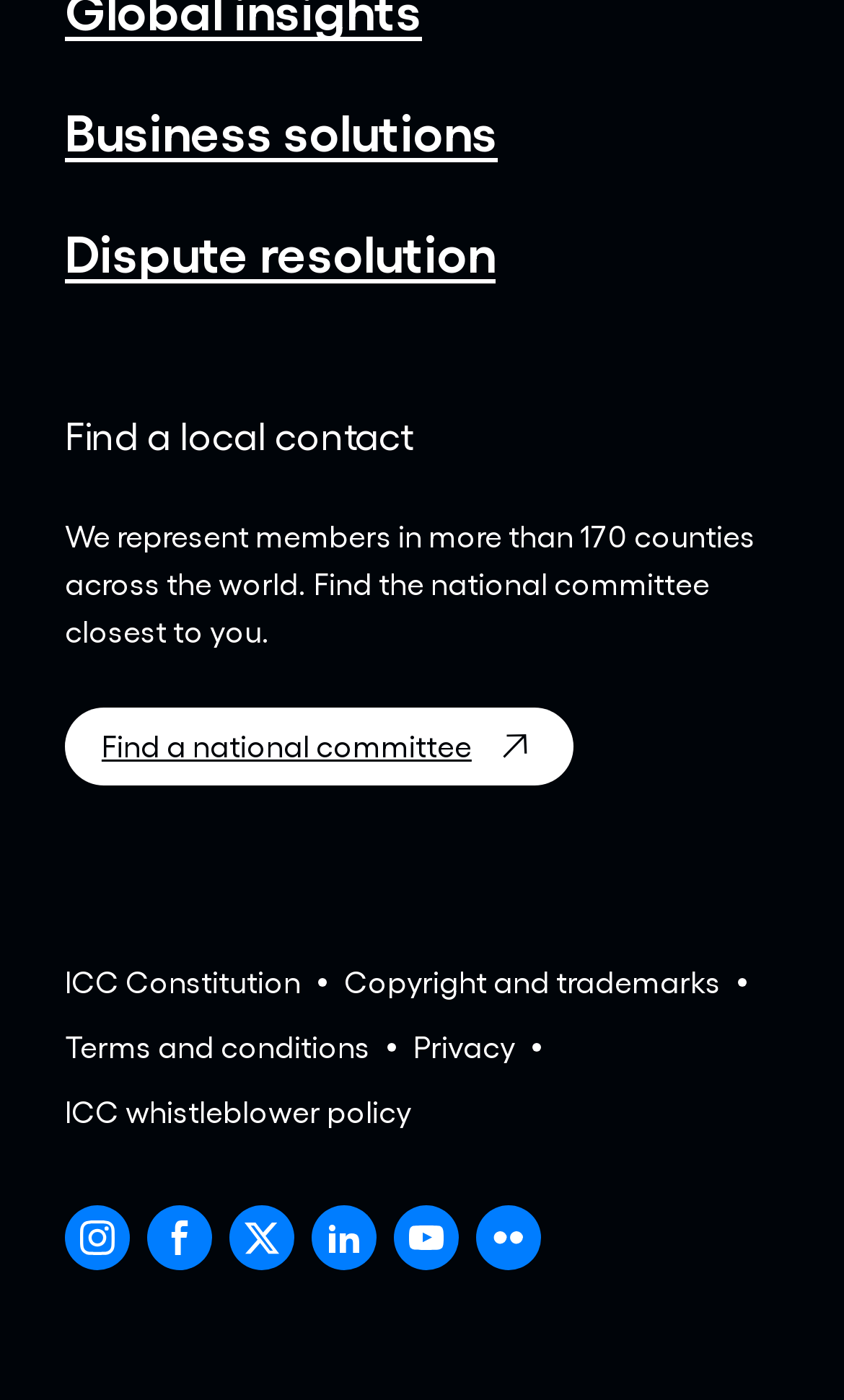Find the bounding box coordinates for the element that must be clicked to complete the instruction: "Check terms and conditions". The coordinates should be four float numbers between 0 and 1, indicated as [left, top, right, bottom].

[0.077, 0.731, 0.438, 0.765]